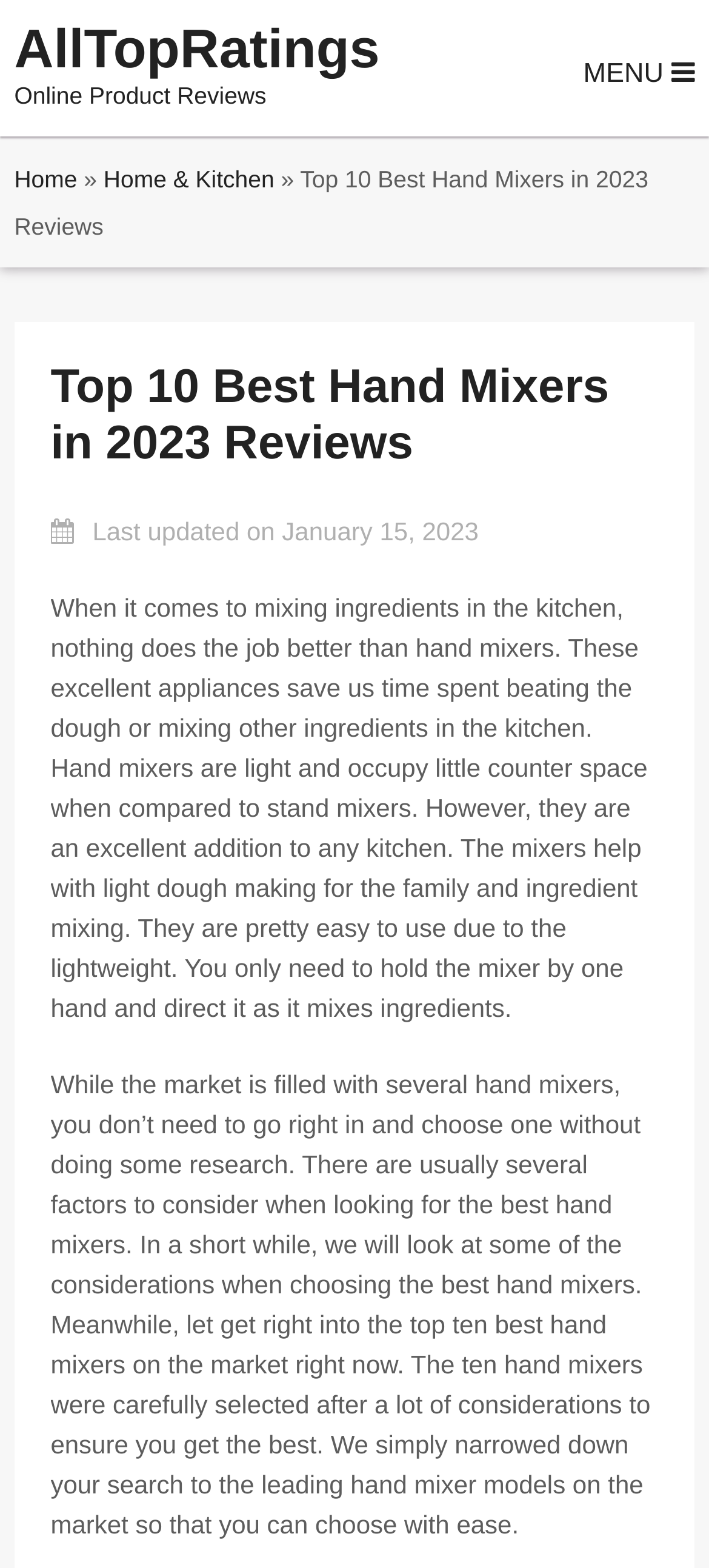Generate the text of the webpage's primary heading.

Top 10 Best Hand Mixers in 2023 Reviews